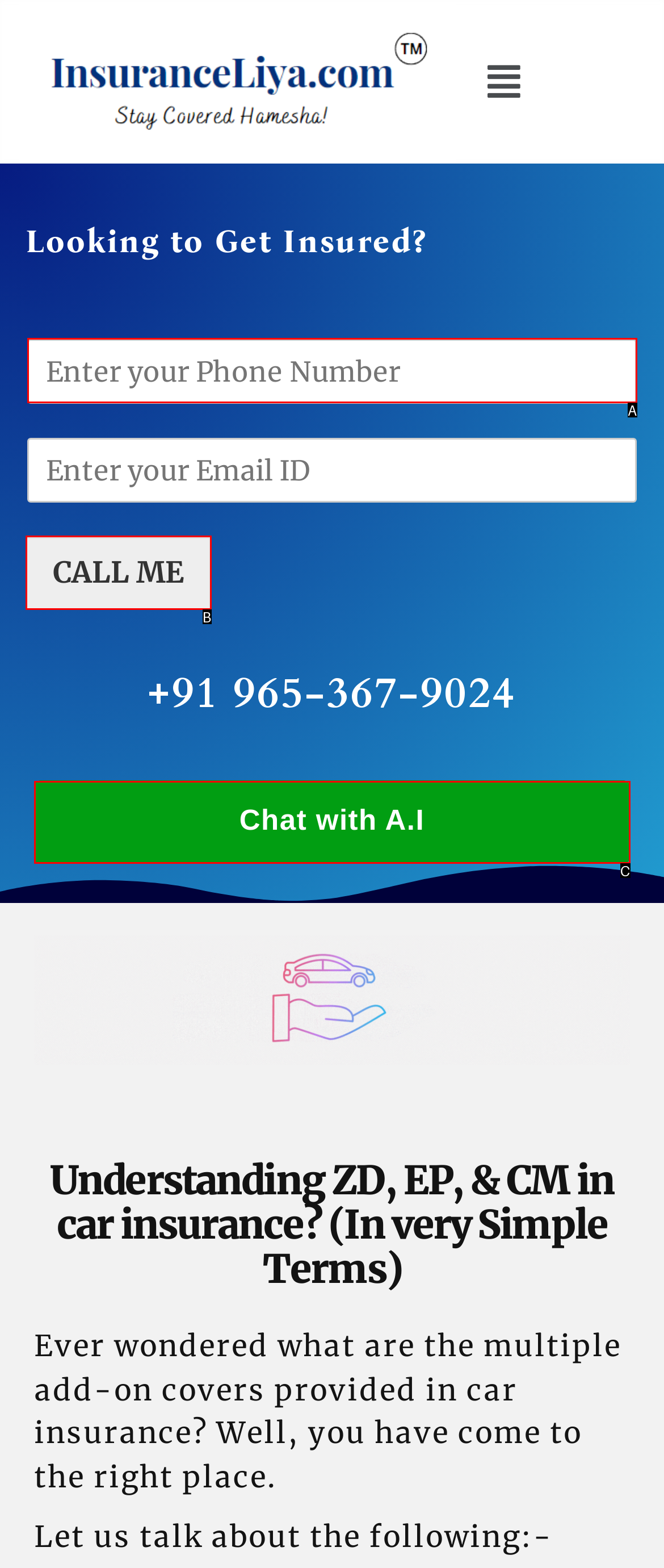Identify the HTML element that corresponds to the description: Chat with A.I
Provide the letter of the matching option from the given choices directly.

C